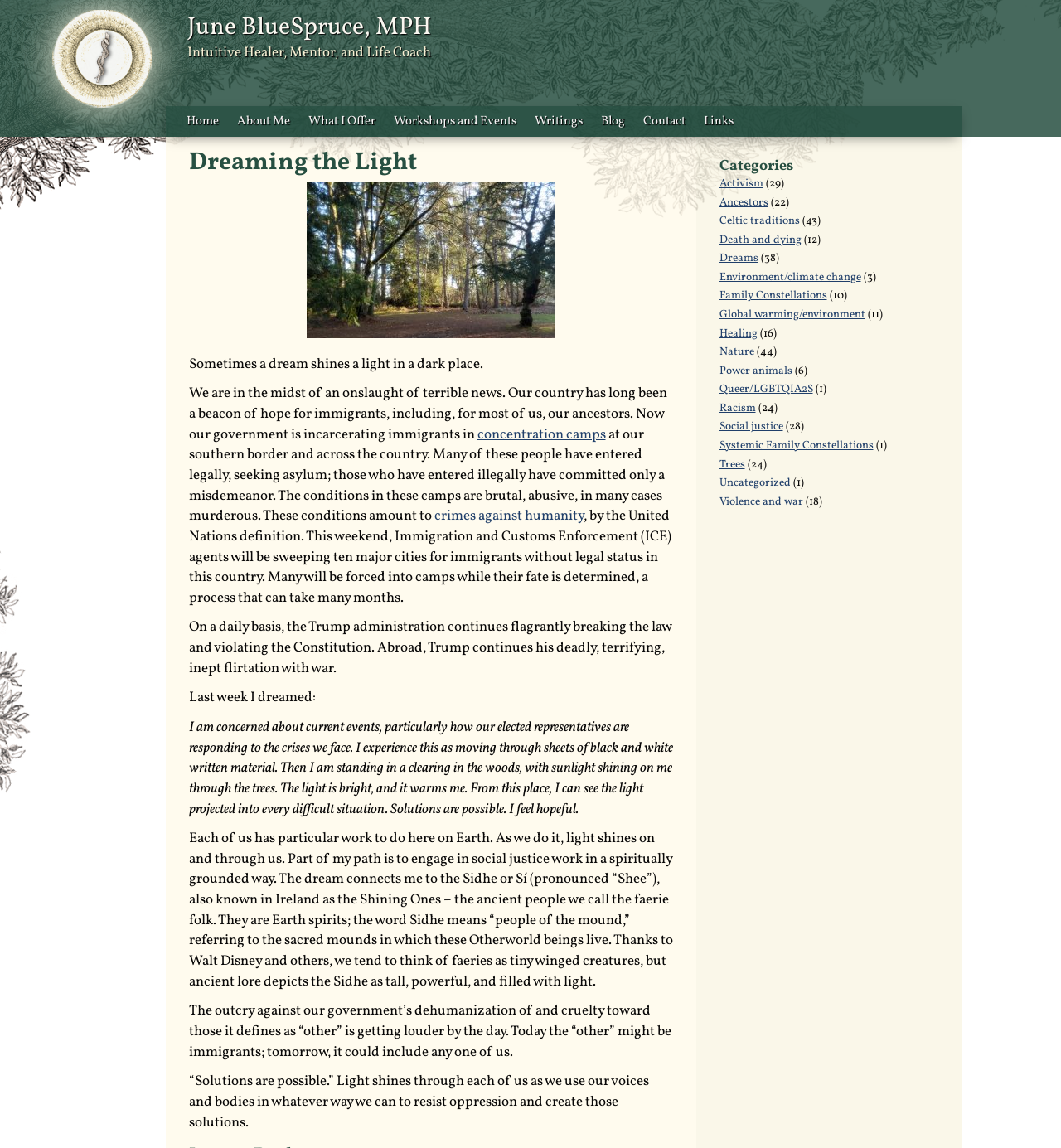Using floating point numbers between 0 and 1, provide the bounding box coordinates in the format (top-left x, top-left y, bottom-right x, bottom-right y). Locate the UI element described here: Blog

[0.558, 0.093, 0.597, 0.119]